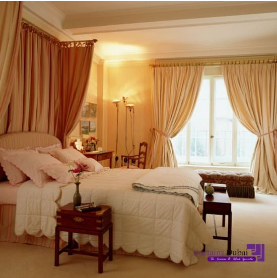What is on the bedside table?
Use the information from the image to give a detailed answer to the question.

According to the caption, the bedside table 'holds a delicate vase with a flower', which adds a touch of freshness to the atmosphere of the hotel room.